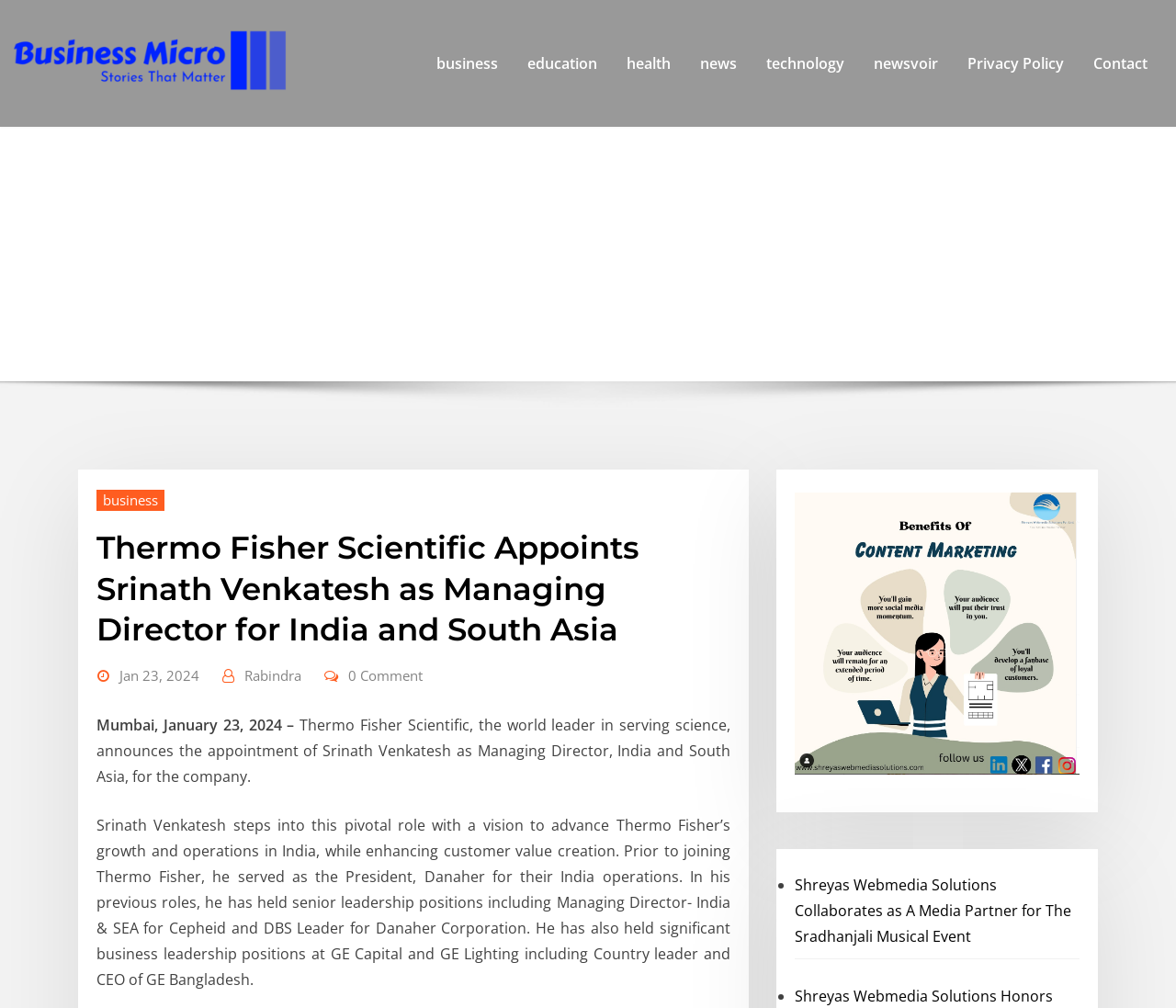Provide your answer in one word or a succinct phrase for the question: 
Who is the author of the first article?

Not specified